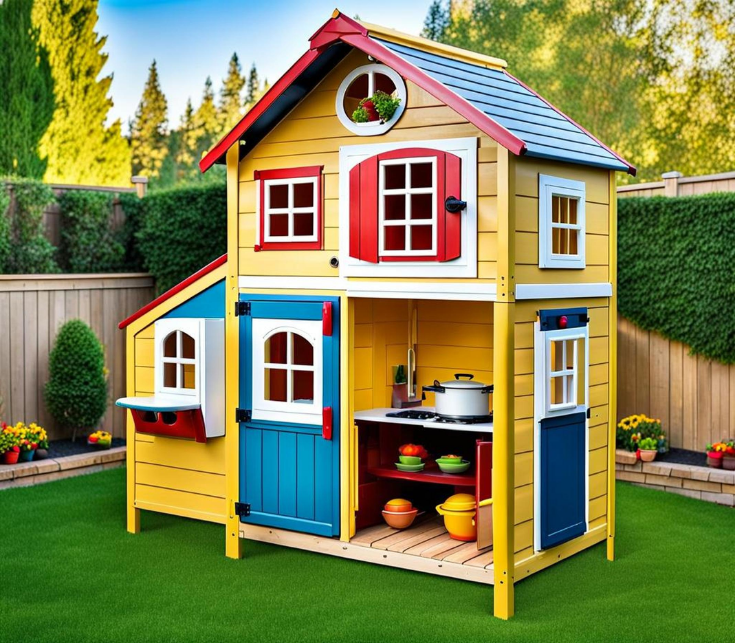Create a detailed narrative of what is happening in the image.

This vibrant playhouse features a charming design with yellow walls and colorful accents, including red and blue doors and windows. The structure includes a cozy kitchen area equipped with a stove, pots, and colorful play food items, inviting children to engage in imaginative cooking role-play. Surrounded by lush greenery and neatly trimmed hedges, the playhouse provides a perfect outdoor setting for kids to develop social and emotional skills through cooperative play. With its inviting design and interactive elements, this delightful playhouse kitchen encourages exploration, creativity, and hours of fun for young ones.